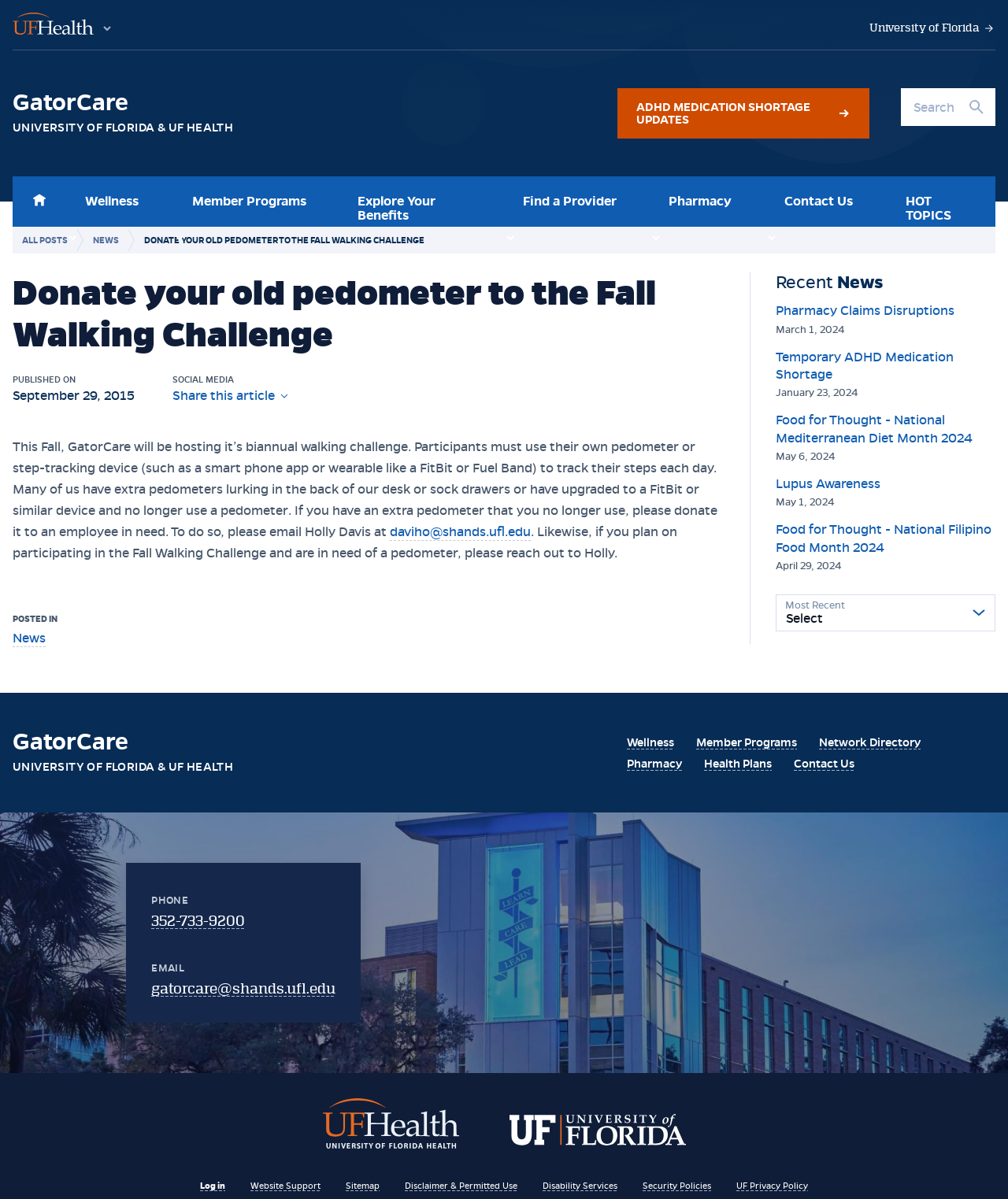Could you locate the bounding box coordinates for the section that should be clicked to accomplish this task: "Email Holly Davis".

[0.387, 0.437, 0.527, 0.451]